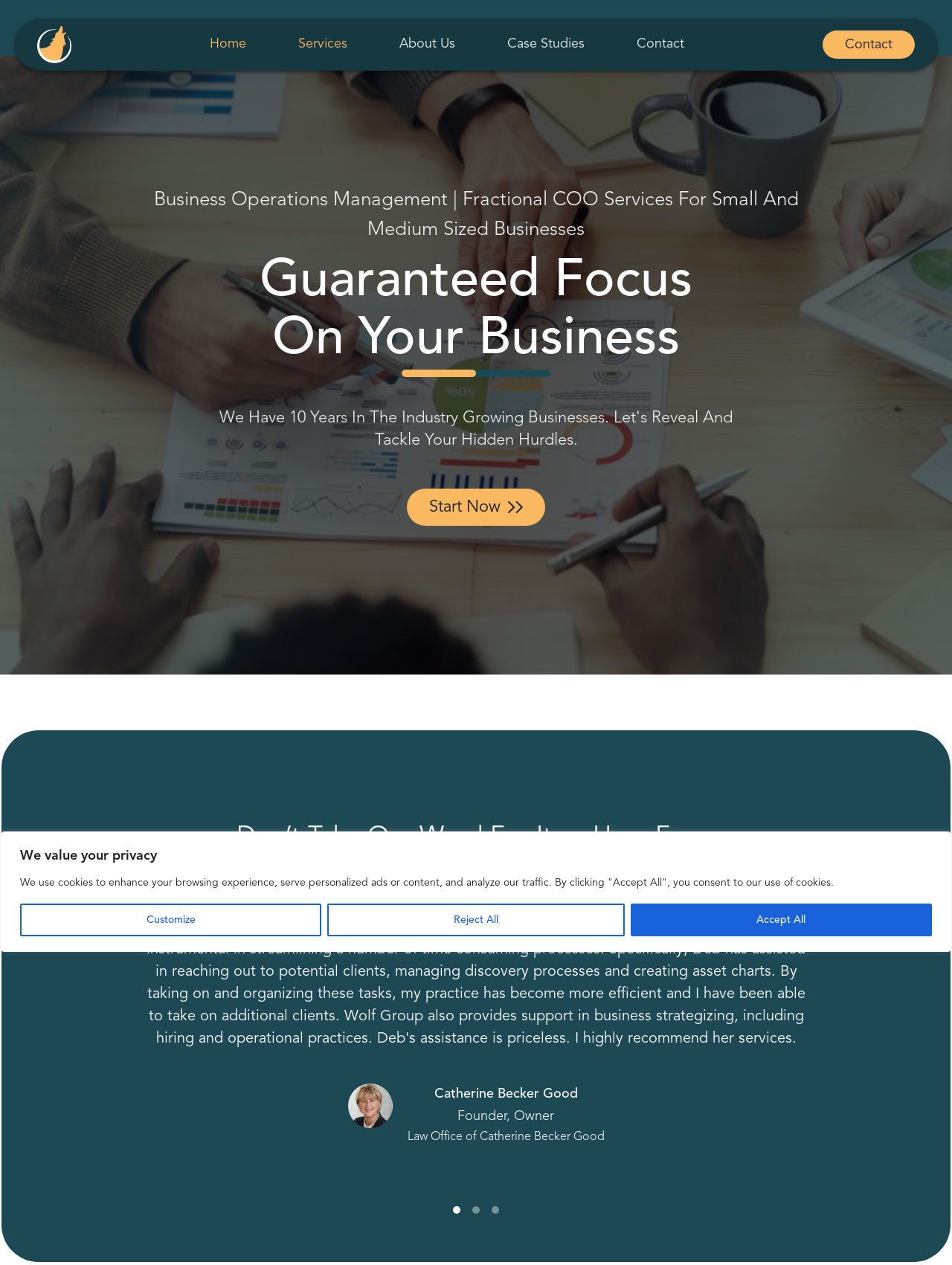Could you locate the bounding box coordinates for the section that should be clicked to accomplish this task: "Visit the 'Home' page".

[0.22, 0.027, 0.259, 0.043]